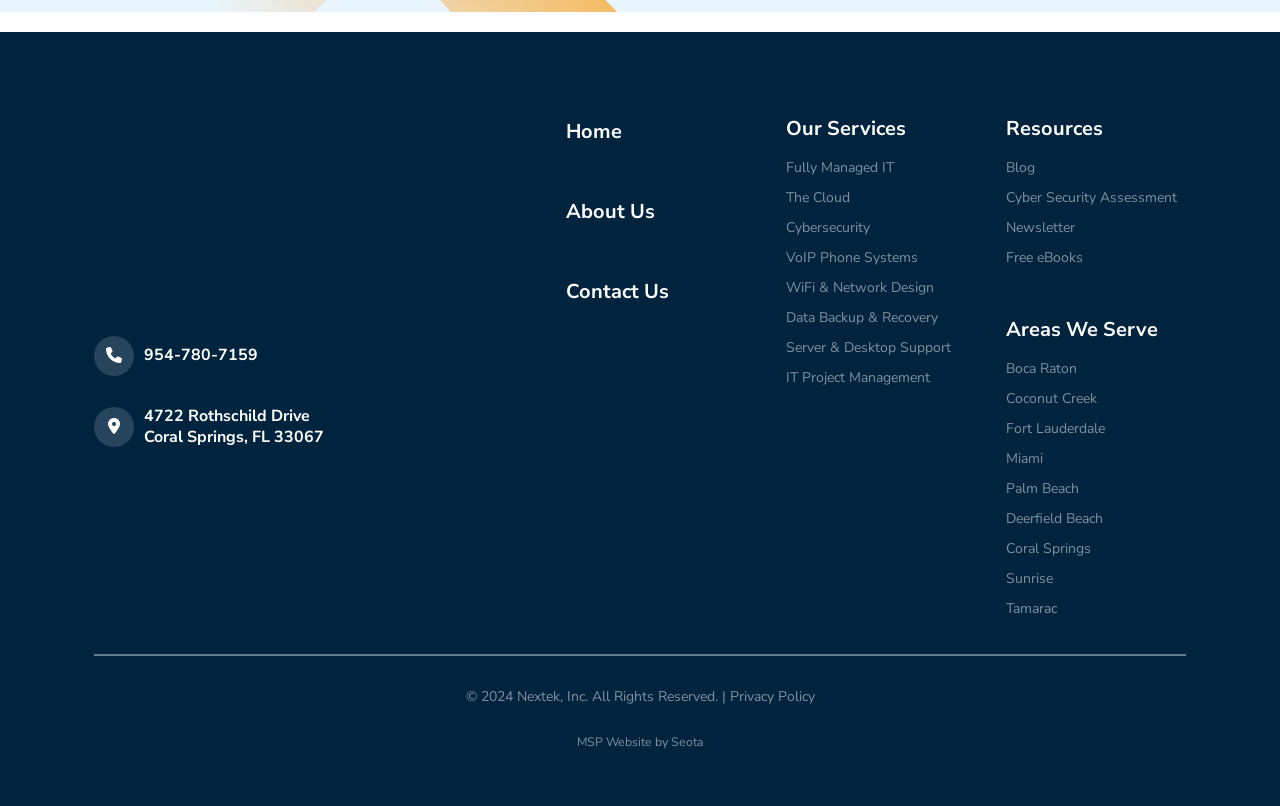Analyze the image and deliver a detailed answer to the question: What is the copyright year of NexTek's website?

The copyright year of NexTek's website can be found at the bottom of the webpage, which is described as a static text with the content '© 2024 Nextek, Inc. All Rights Reserved.'.